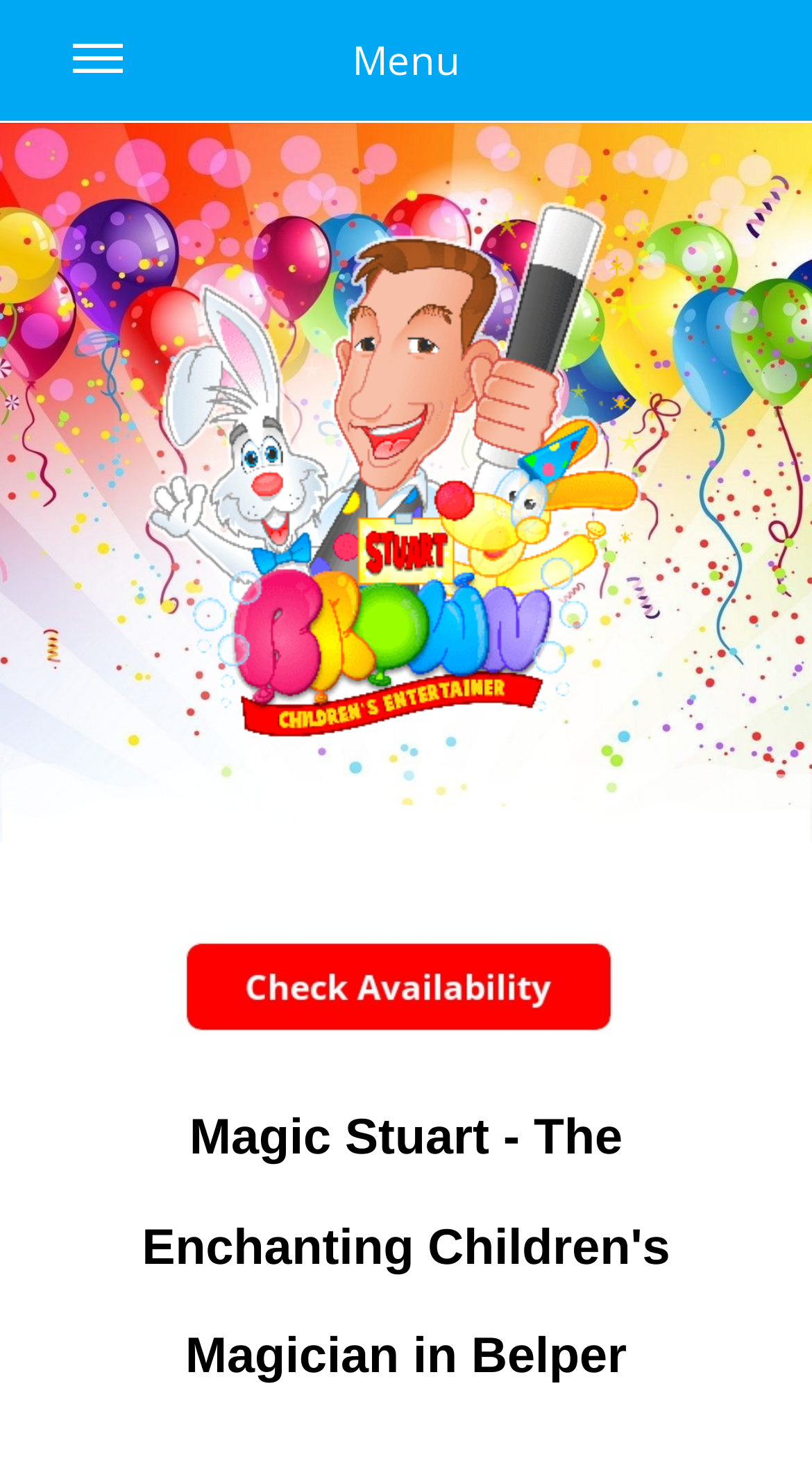Give a comprehensive overview of the webpage, including key elements.

The webpage is about Magic Stuart, a children's magician in Belper, offering entertainment services for kids' parties. At the top, there is a menu section with the text "Menu" and a small non-descriptive text element nearby. 

Below the menu section, there is a large image taking up most of the width, accompanied by a link to "Derby childrens entertainer party magician Stuart" with an associated image. This link is positioned near the top of the section, spanning almost the entire width.

Further down, there is another image that occupies the full width of the page. A horizontal separator line is placed below this image, followed by a link to "Childrens Entertainer Party Availability" with an associated image. This link is positioned near the top of the section, spanning almost the entire width.

At the bottom of the page, there is a heading that reads "Magic Stuart - The Enchanting Children's Magician in Belper", which is centered and takes up about half of the page's width.